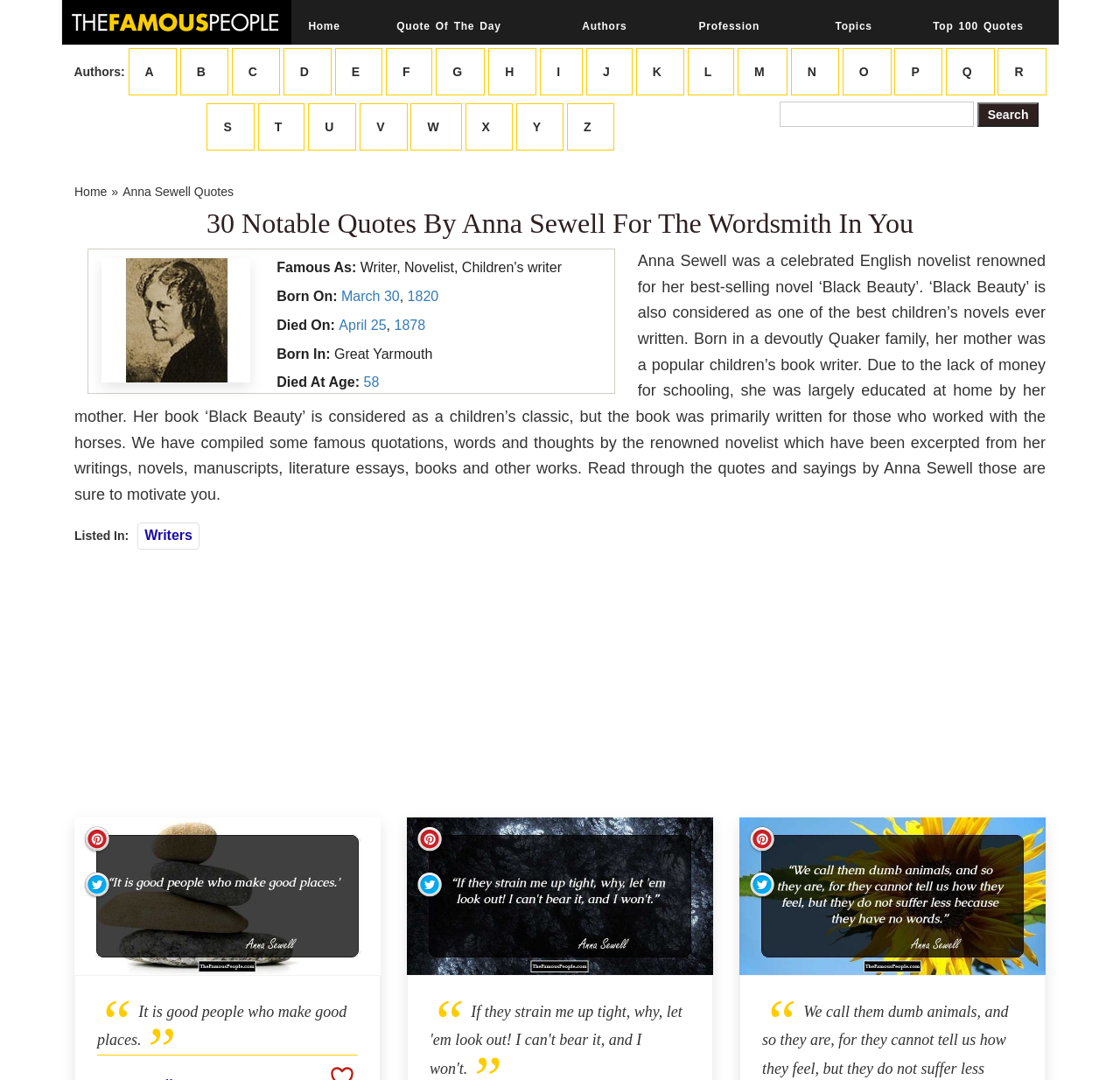Determine the bounding box for the UI element that matches this description: "March 30".

[0.305, 0.267, 0.357, 0.281]